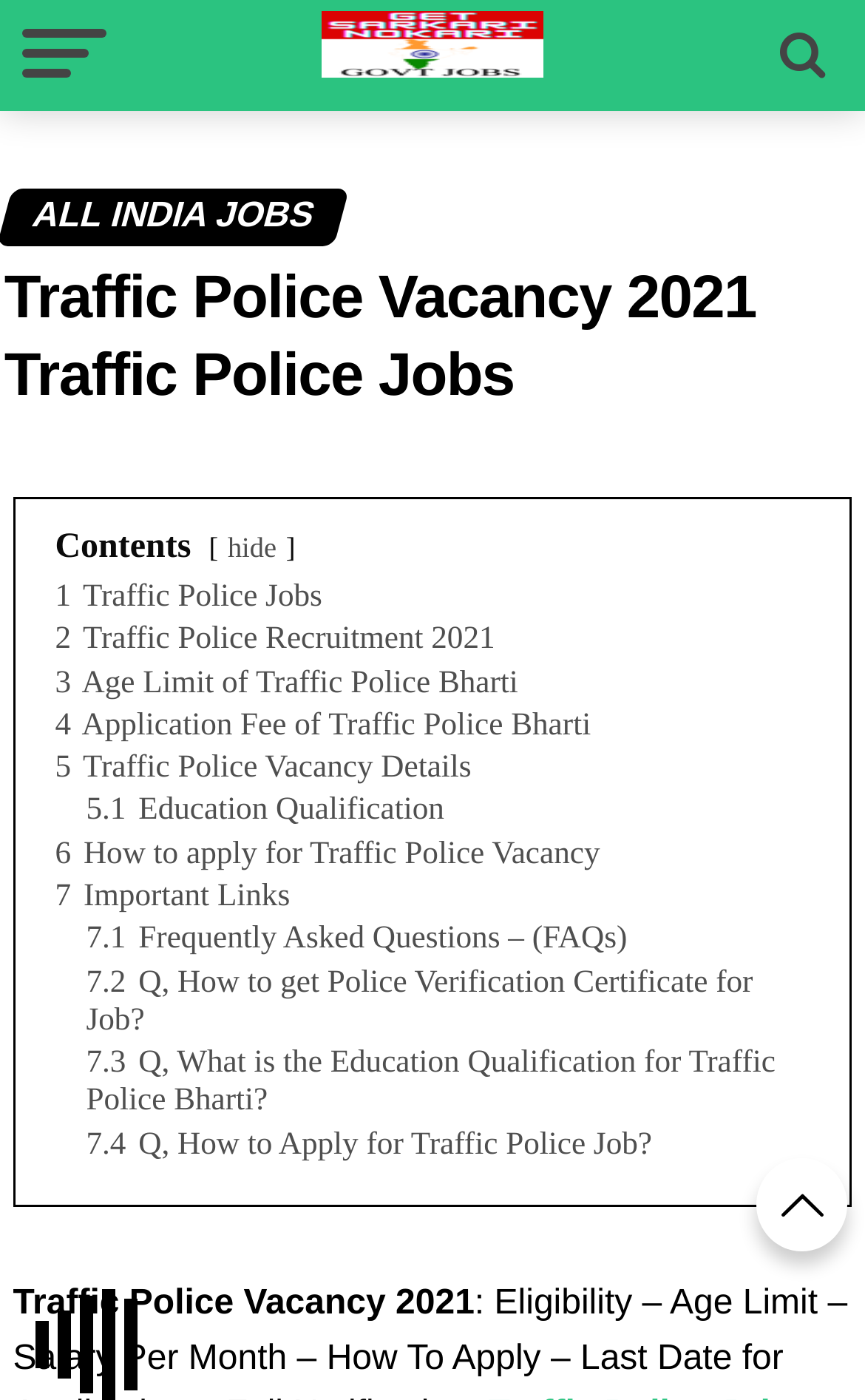Find the bounding box coordinates of the element's region that should be clicked in order to follow the given instruction: "Go to How to apply for Traffic Police Vacancy". The coordinates should consist of four float numbers between 0 and 1, i.e., [left, top, right, bottom].

[0.064, 0.597, 0.694, 0.622]